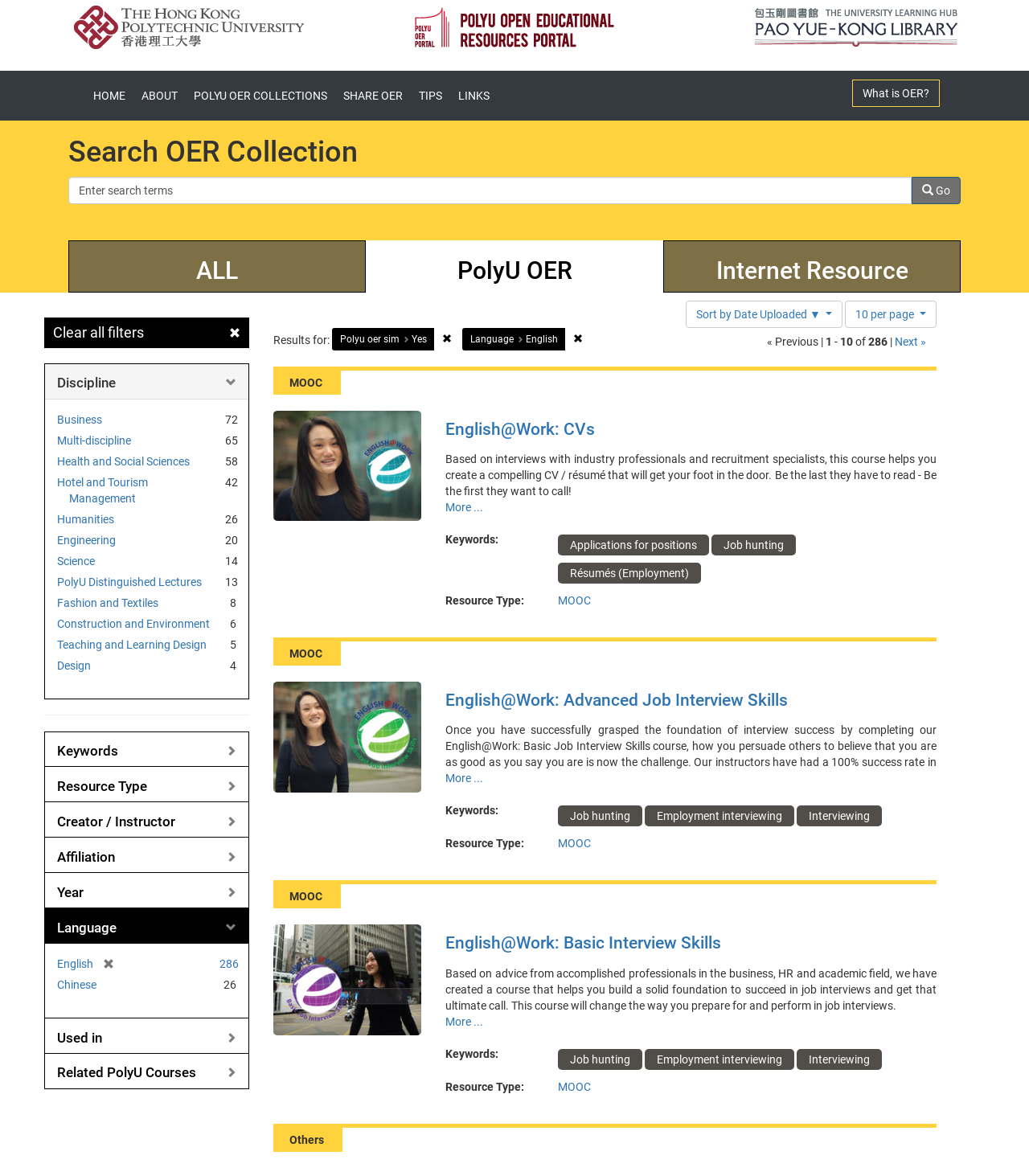What is the default language of the search results?
Examine the screenshot and reply with a single word or phrase.

English